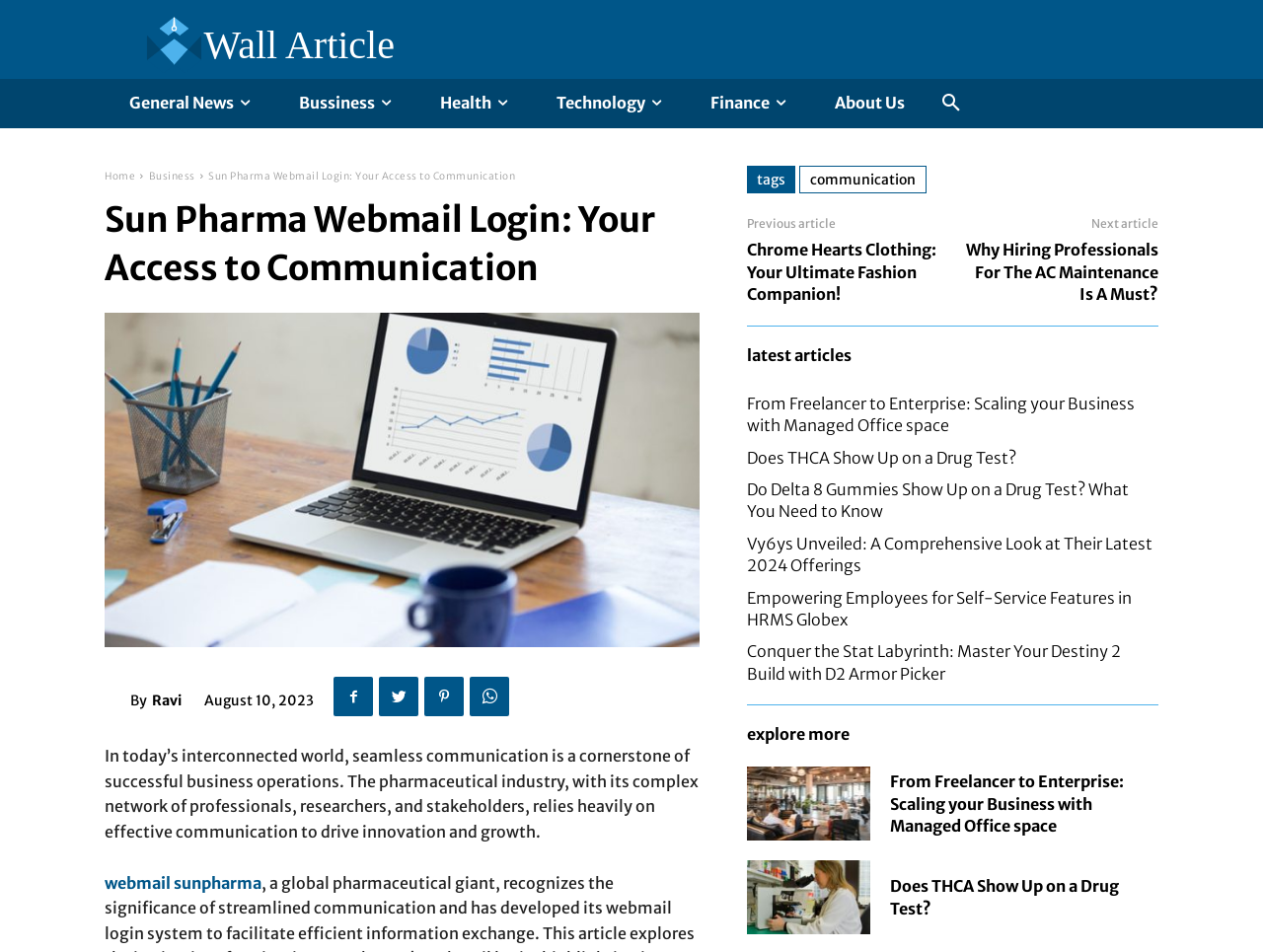What is the login page for?
Please give a detailed answer to the question using the information shown in the image.

The login page is for Sun Pharma Webmail, which is indicated by the heading 'Sun Pharma Webmail Login: Your Access to Communication' and the presence of a login form on the page.